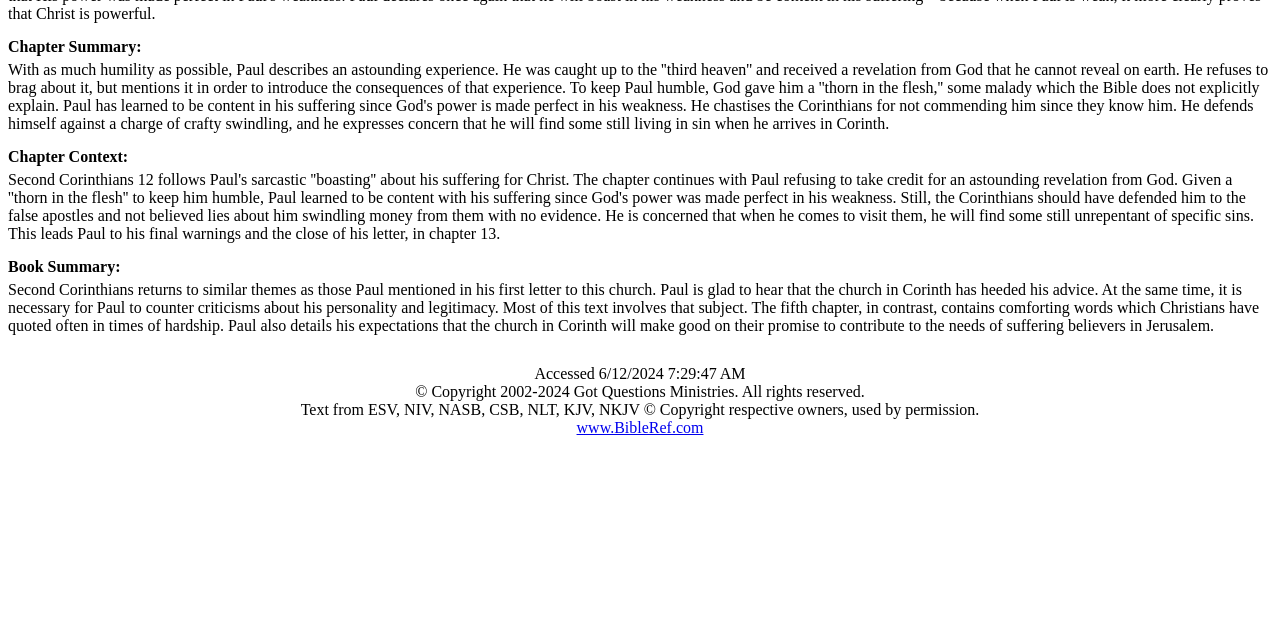Determine the bounding box coordinates (top-left x, top-left y, bottom-right x, bottom-right y) of the UI element described in the following text: www.BibleRef.com

[0.45, 0.654, 0.55, 0.681]